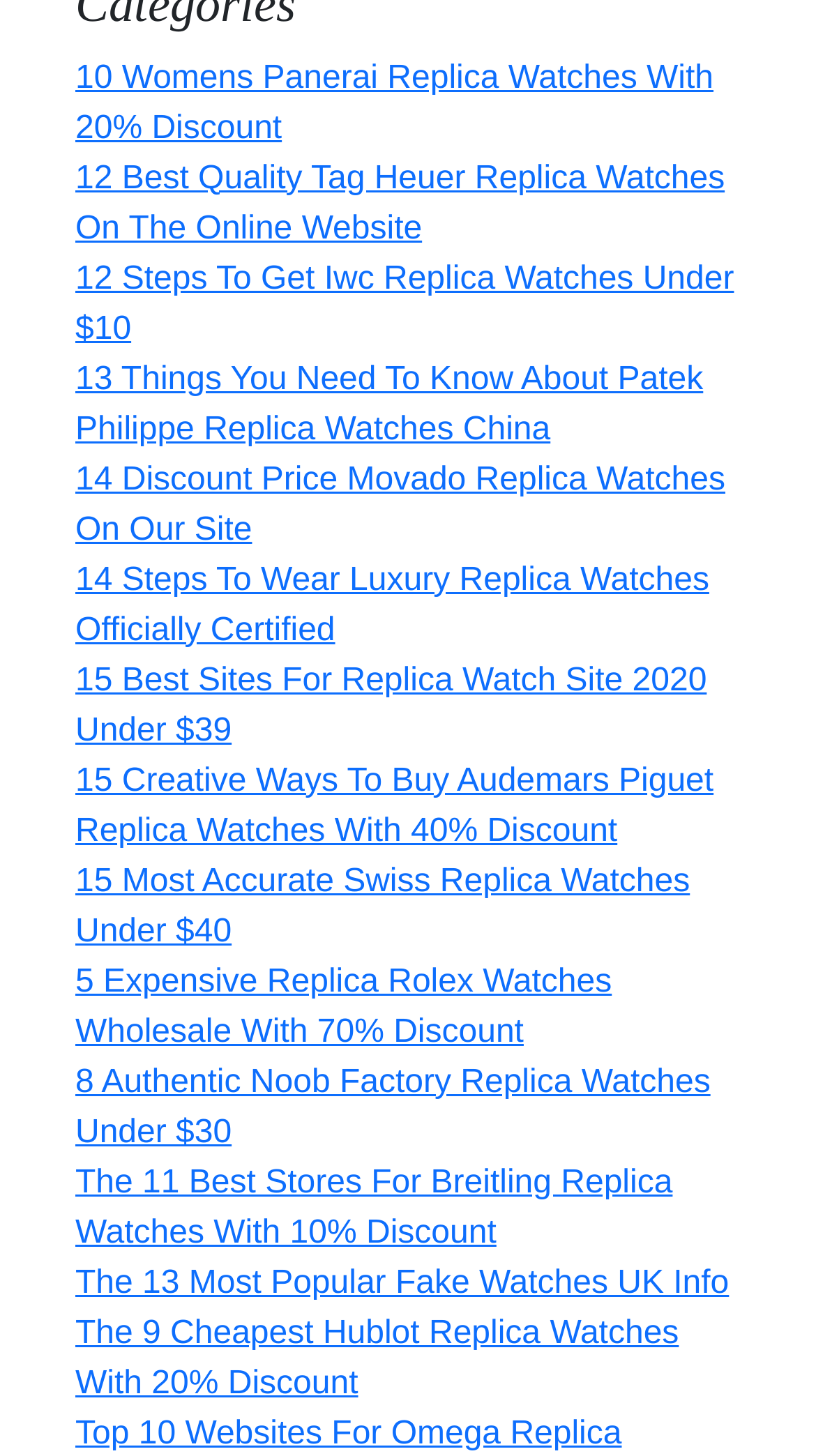Kindly determine the bounding box coordinates for the area that needs to be clicked to execute this instruction: "Explore 12 Best Quality Tag Heuer Replica Watches On The Online Website".

[0.092, 0.11, 0.888, 0.169]